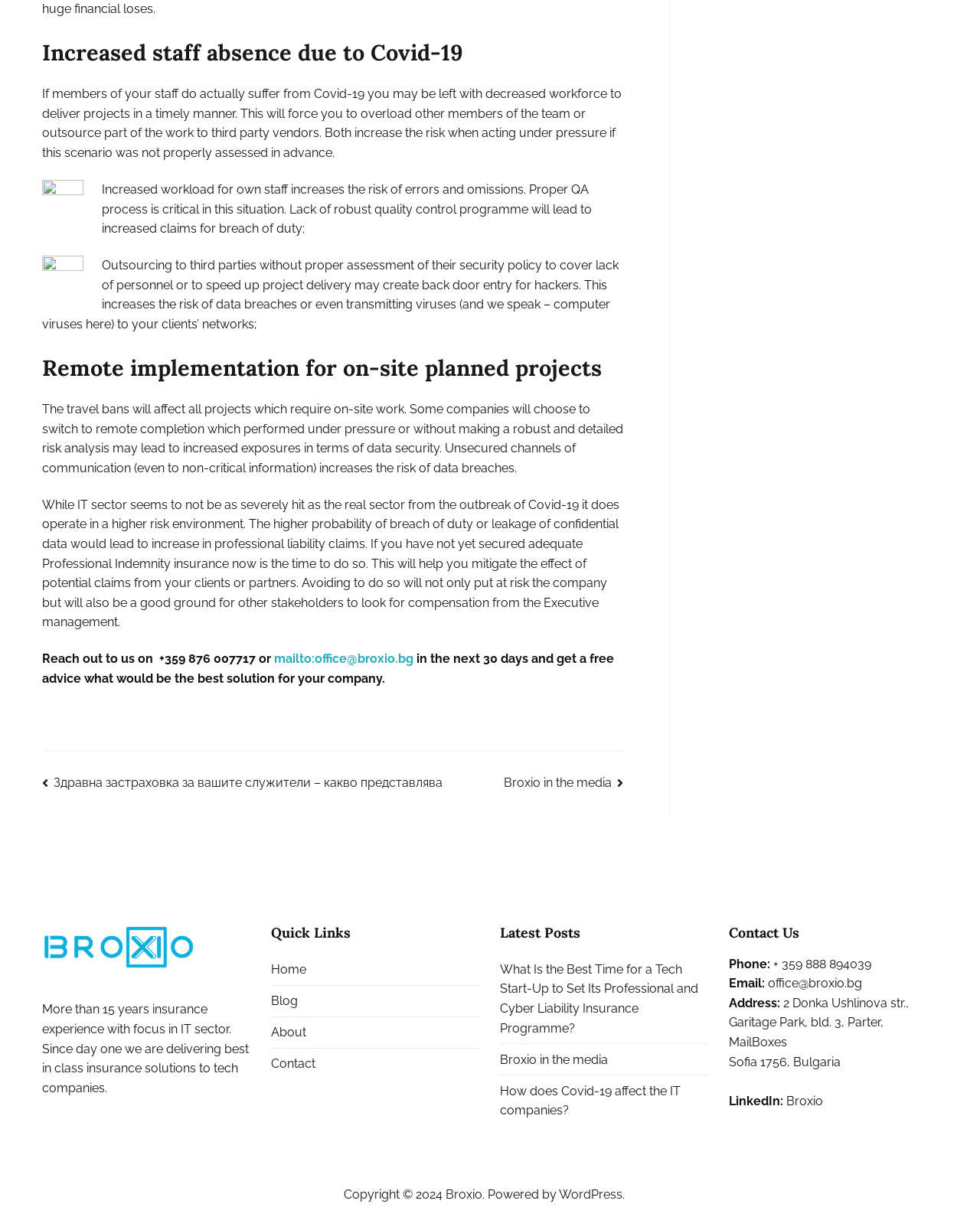Based on the image, please respond to the question with as much detail as possible:
What is the company offering to do for free?

According to the webpage, if you reach out to them within the next 30 days, they will provide free advice on the best solution for your company.